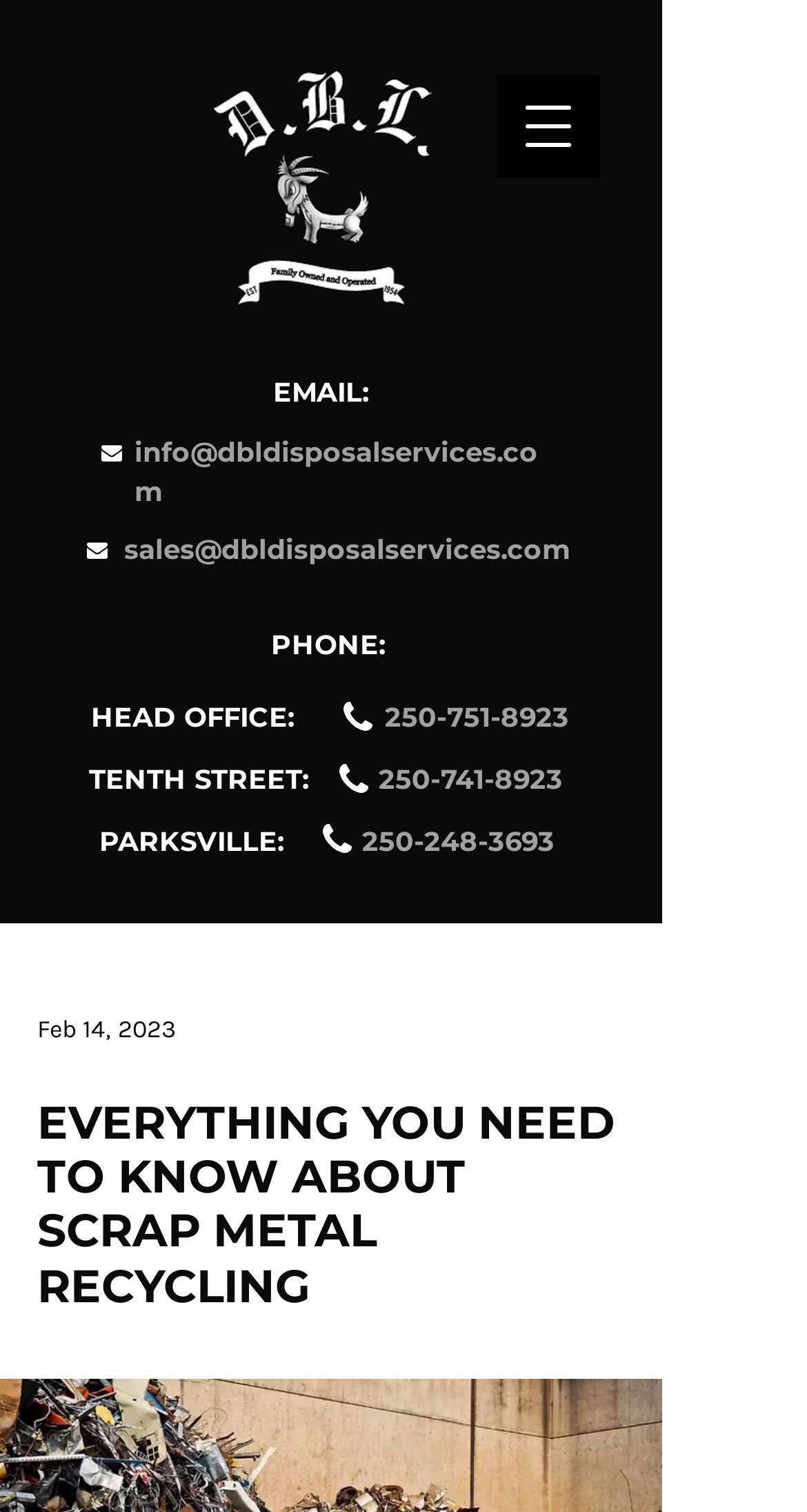What is the email address for sales inquiries?
Refer to the image and provide a thorough answer to the question.

The email address for sales inquiries can be found in the contact information section of the webpage, where there are two email addresses listed: 'info@dbldisposalservices.com' and 'sales@dbldisposalservices.com'.